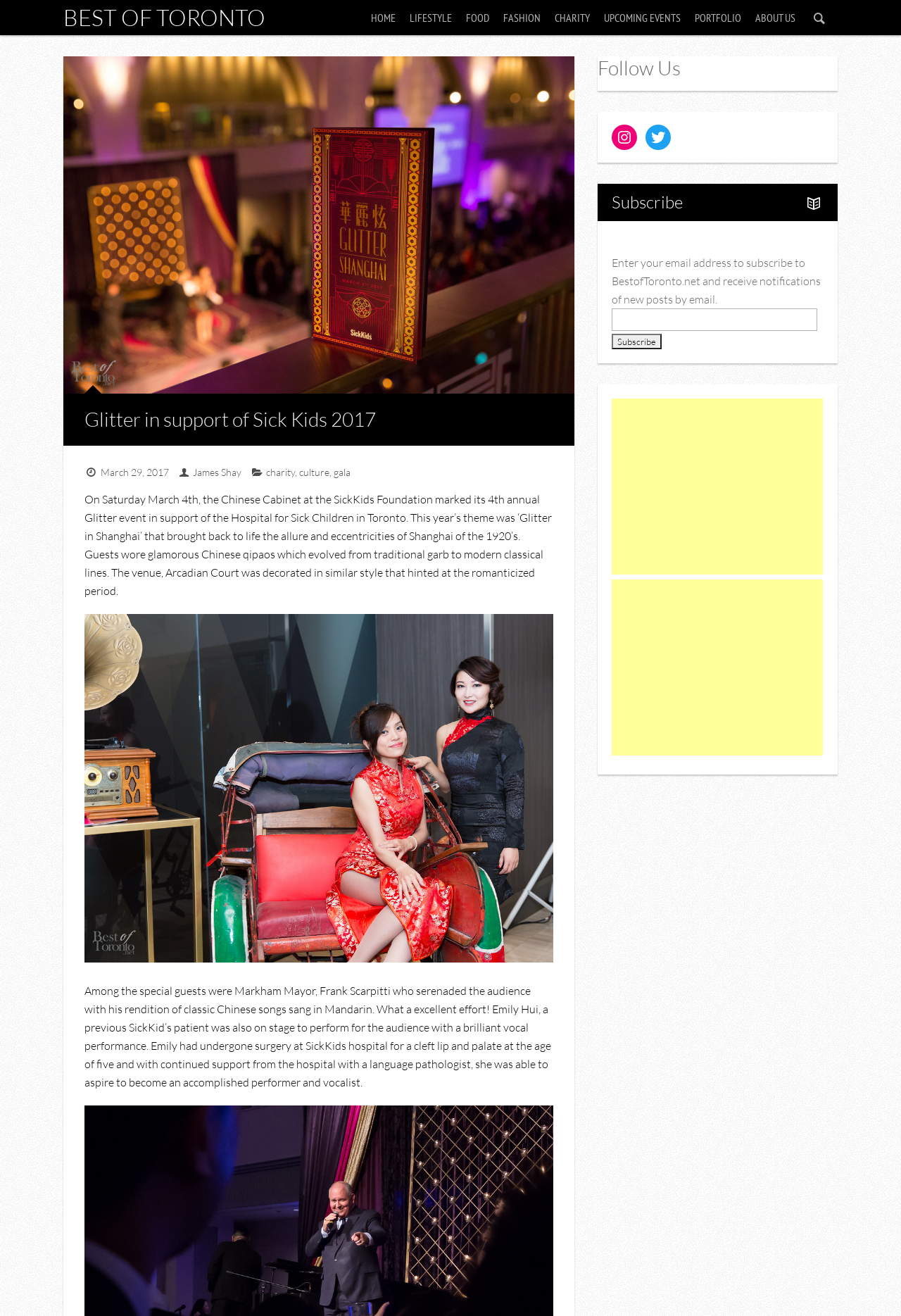Respond to the question below with a concise word or phrase:
What is the name of the hospital supported by the event?

Hospital for Sick Children